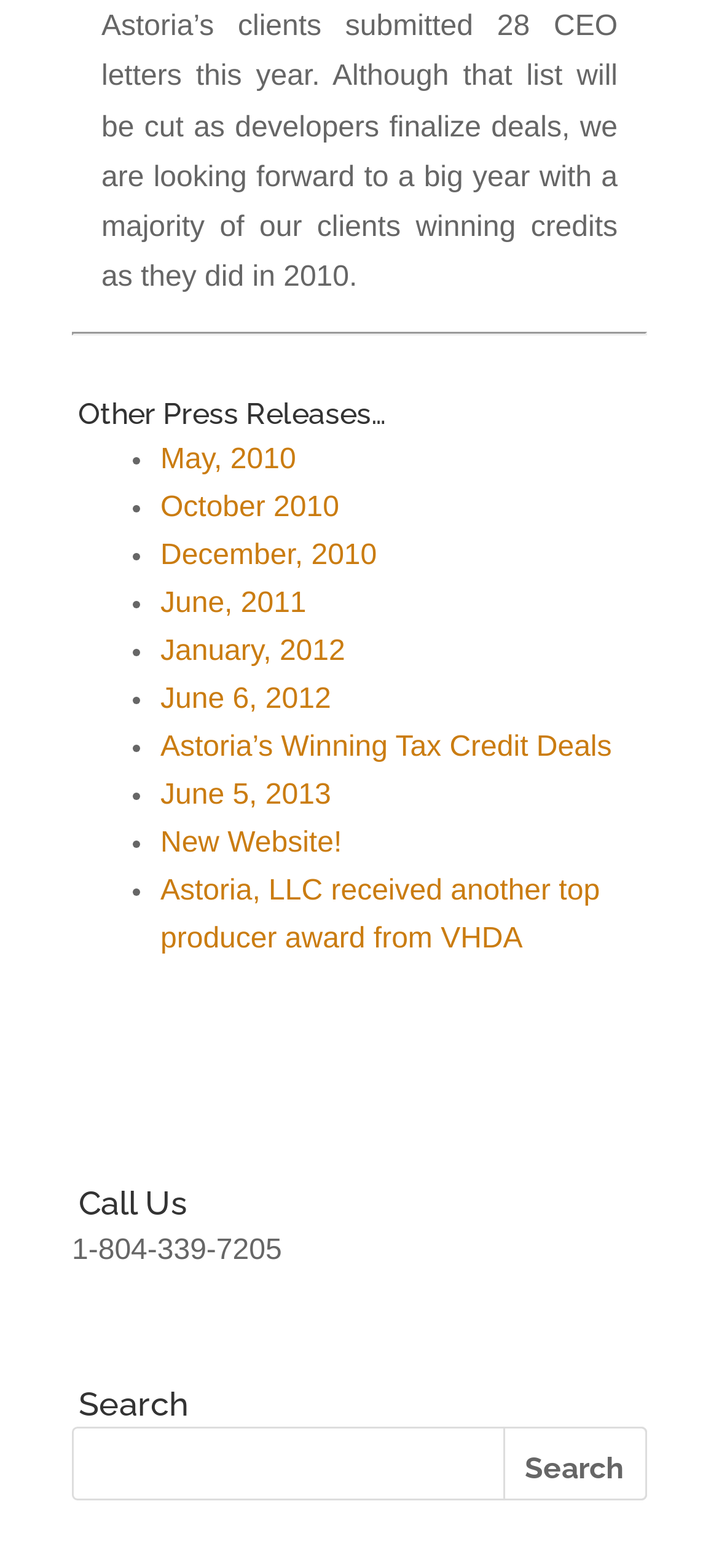Please locate the bounding box coordinates of the element that needs to be clicked to achieve the following instruction: "Search for something". The coordinates should be four float numbers between 0 and 1, i.e., [left, top, right, bottom].

[0.1, 0.91, 0.9, 0.957]